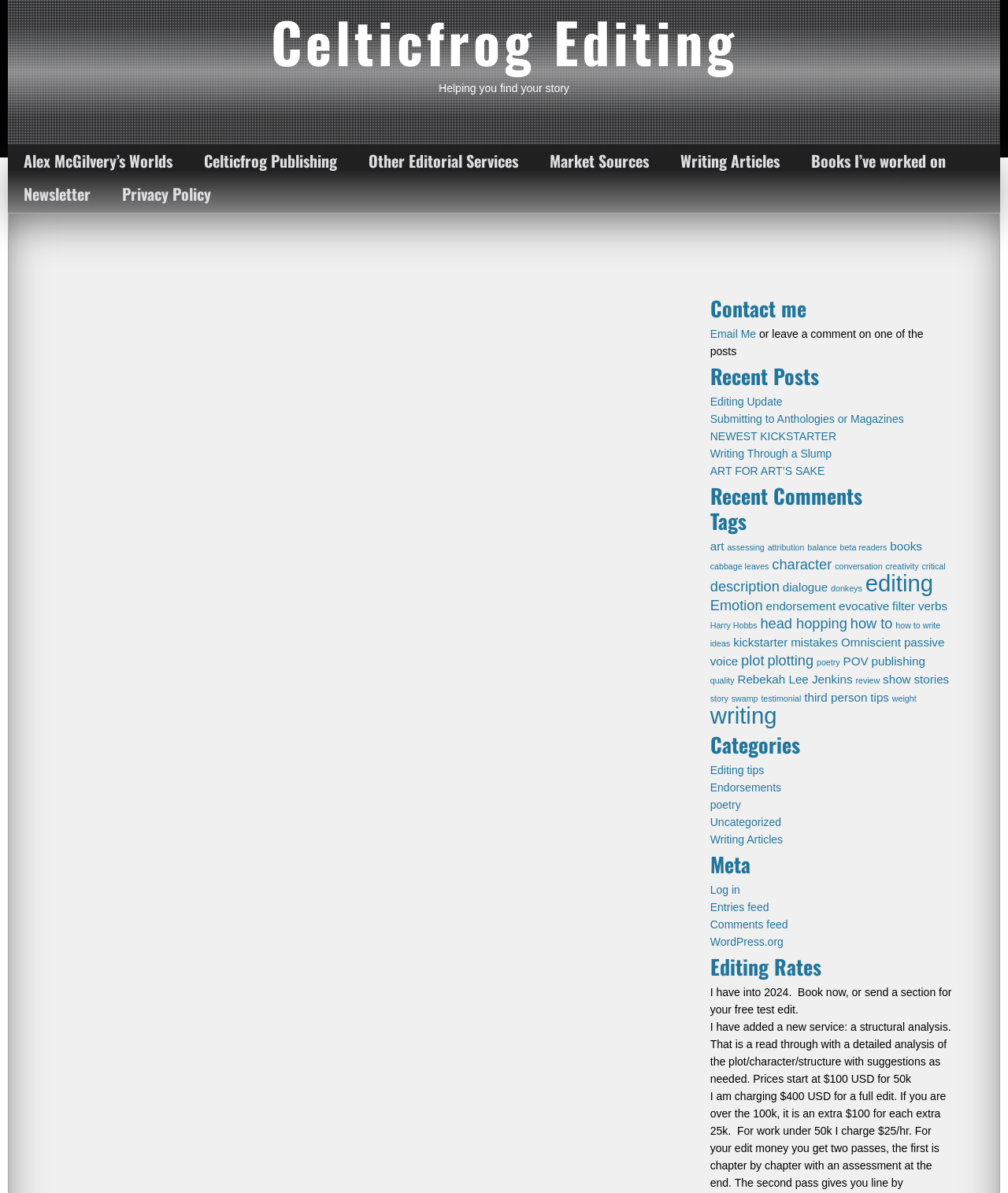Find and specify the bounding box coordinates that correspond to the clickable region for the instruction: "Check out the 'Recent Posts'".

[0.704, 0.308, 0.945, 0.323]